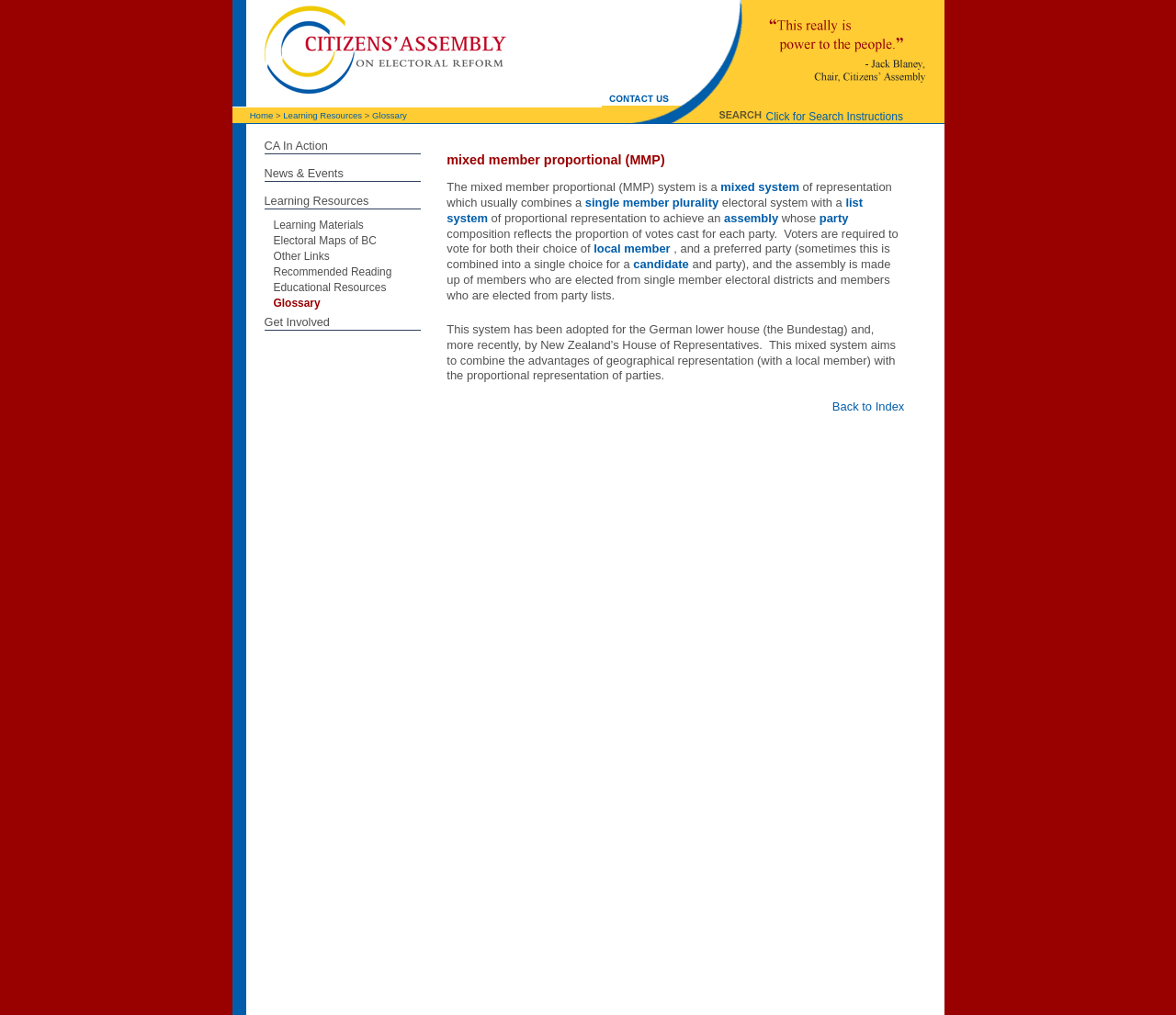Locate the bounding box coordinates of the area that needs to be clicked to fulfill the following instruction: "Click Contact Us". The coordinates should be in the format of four float numbers between 0 and 1, namely [left, top, right, bottom].

[0.511, 0.112, 0.603, 0.123]